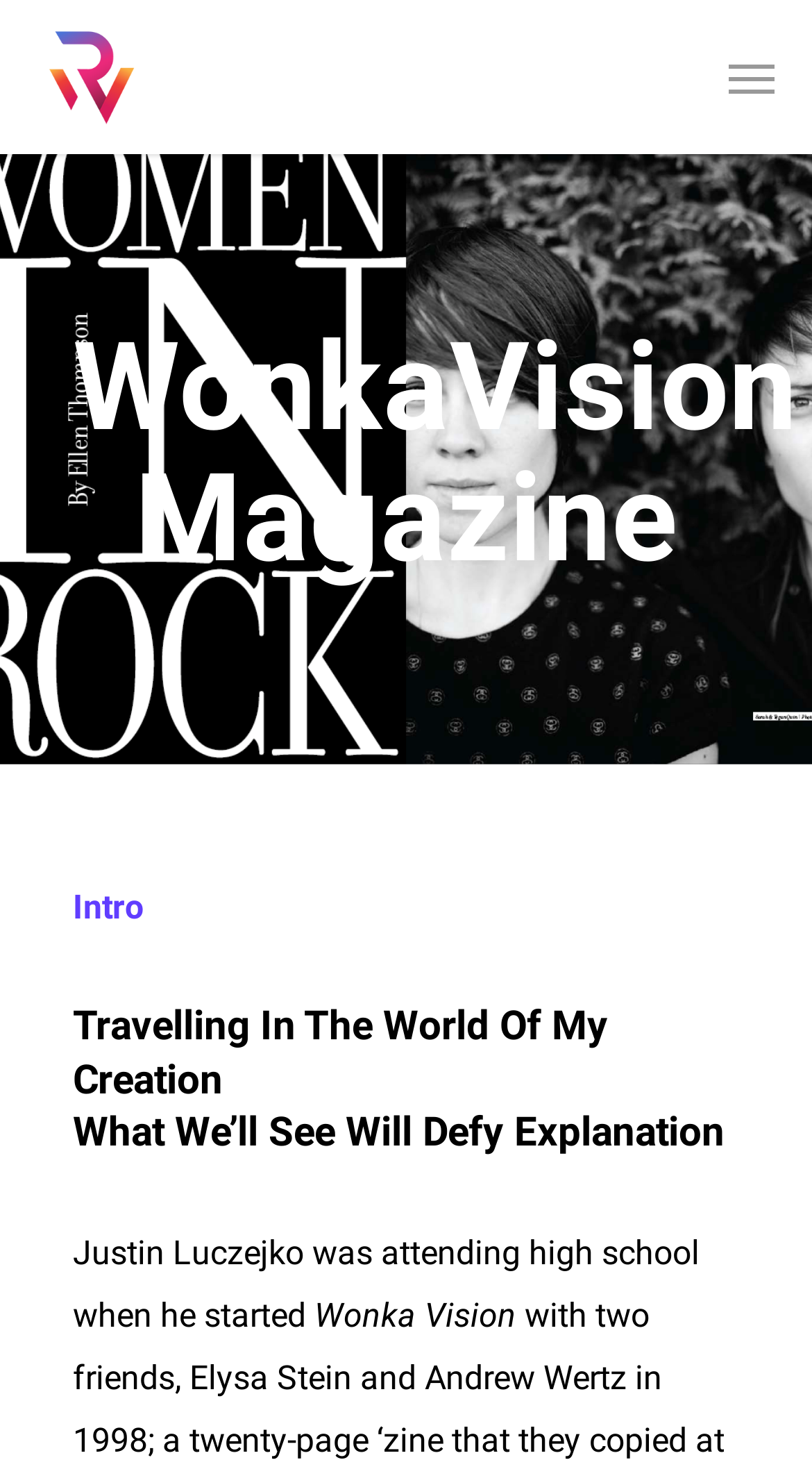What is the name of the person in the image?
Look at the image and provide a short answer using one word or a phrase.

Rachel Wescott